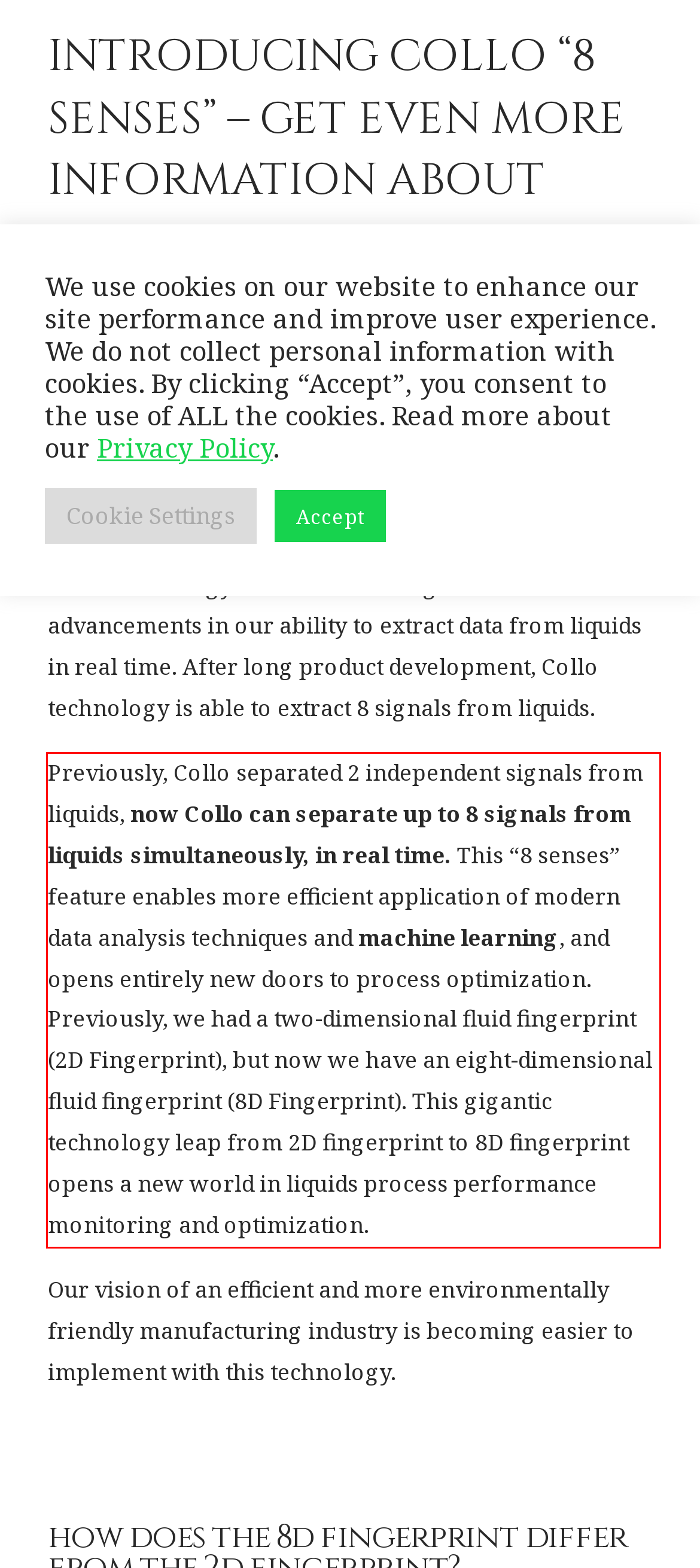Please perform OCR on the UI element surrounded by the red bounding box in the given webpage screenshot and extract its text content.

Previously, Collo separated 2 independent signals from liquids, now Collo can separate up to 8 signals from liquids simultaneously, in real time. This “8 senses” feature enables more efficient application of modern data analysis techniques and machine learning, and opens entirely new doors to process optimization. Previously, we had a two-dimensional fluid fingerprint (2D Fingerprint), but now we have an eight-dimensional fluid fingerprint (8D Fingerprint). This gigantic technology leap from 2D fingerprint to 8D fingerprint opens a new world in liquids process performance monitoring and optimization.